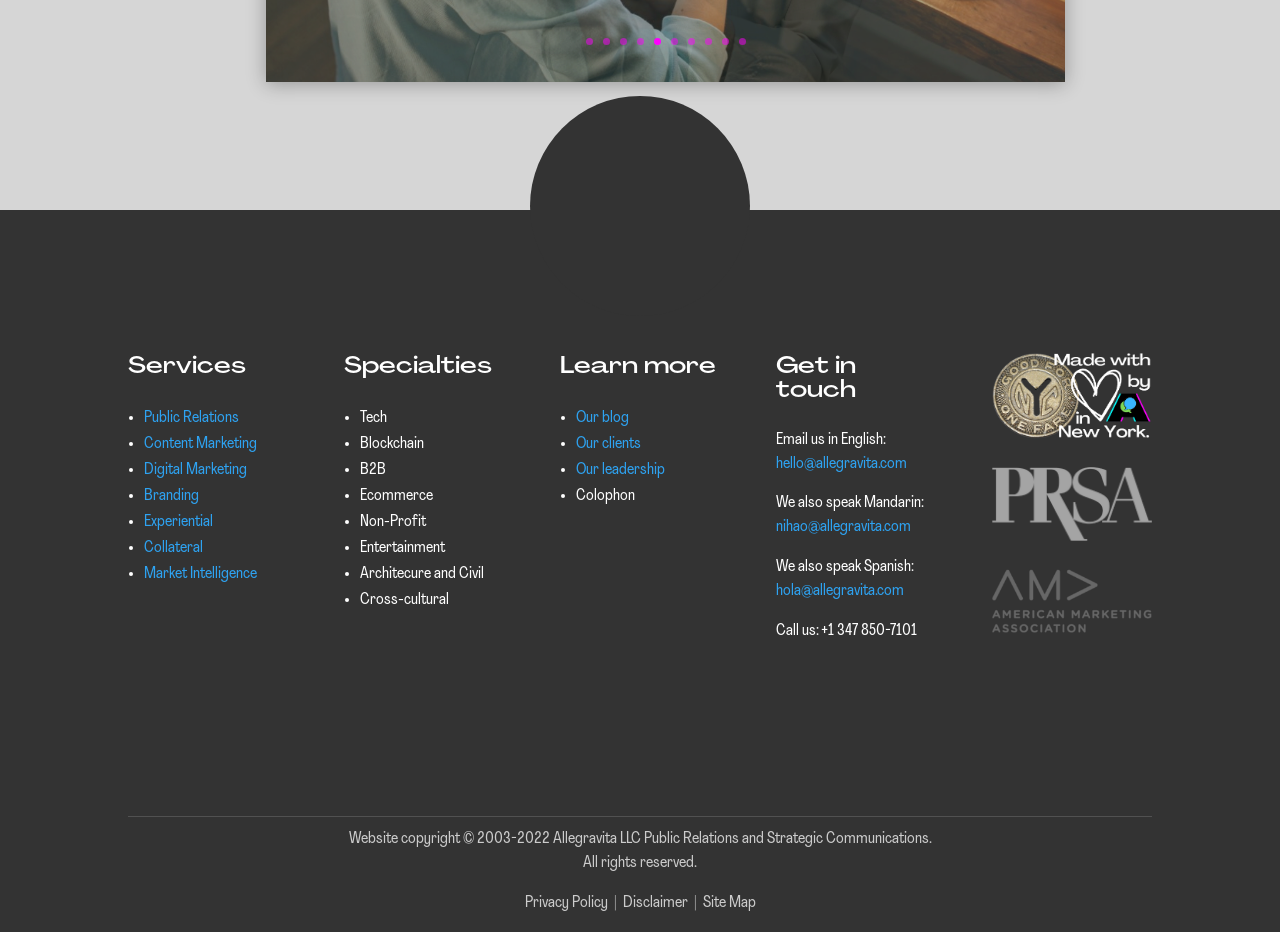Identify the bounding box coordinates of the part that should be clicked to carry out this instruction: "View Our clients".

[0.45, 0.468, 0.501, 0.485]